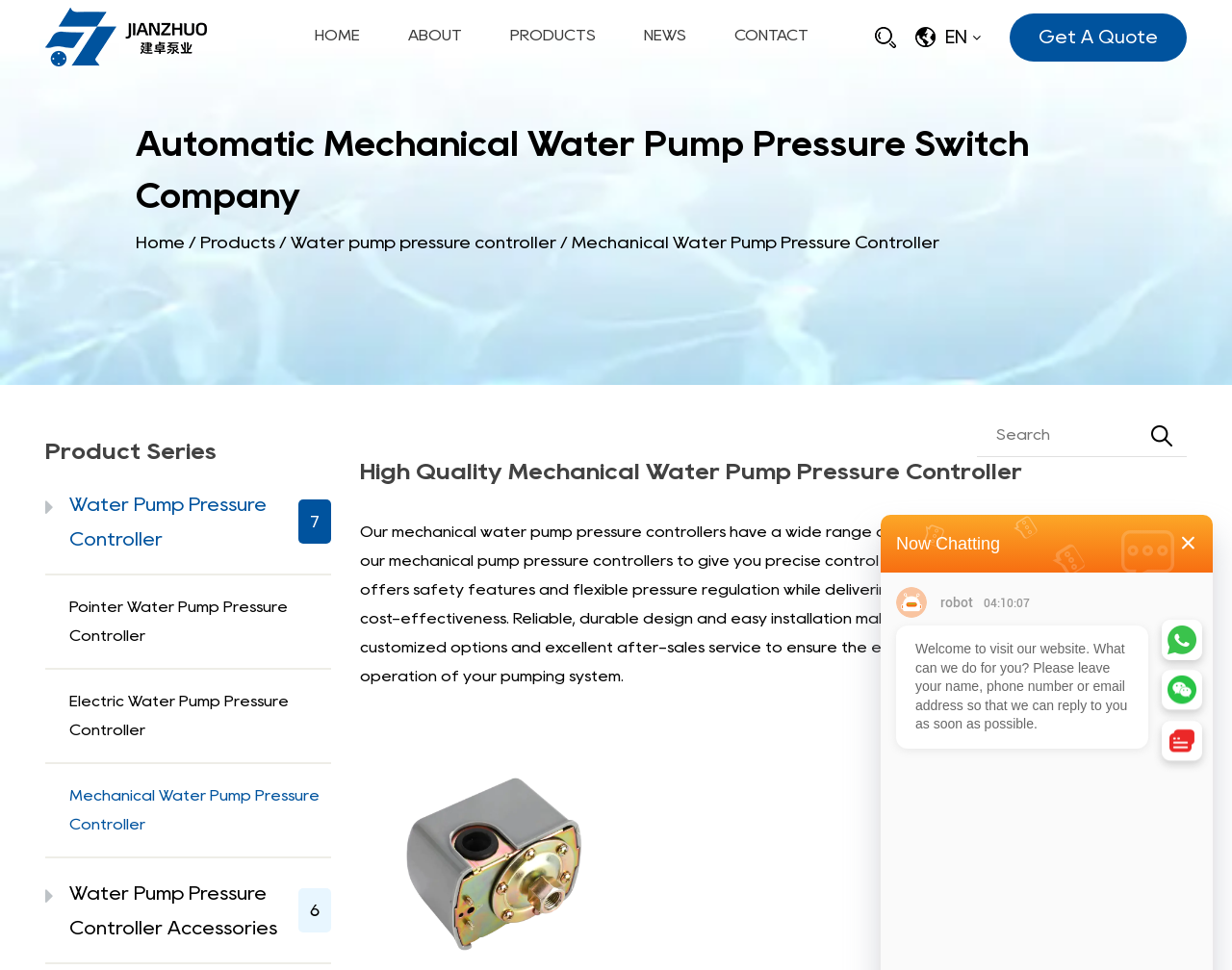Identify the bounding box coordinates of the section to be clicked to complete the task described by the following instruction: "Chat with the customer service". The coordinates should be four float numbers between 0 and 1, formatted as [left, top, right, bottom].

[0.727, 0.551, 0.812, 0.57]